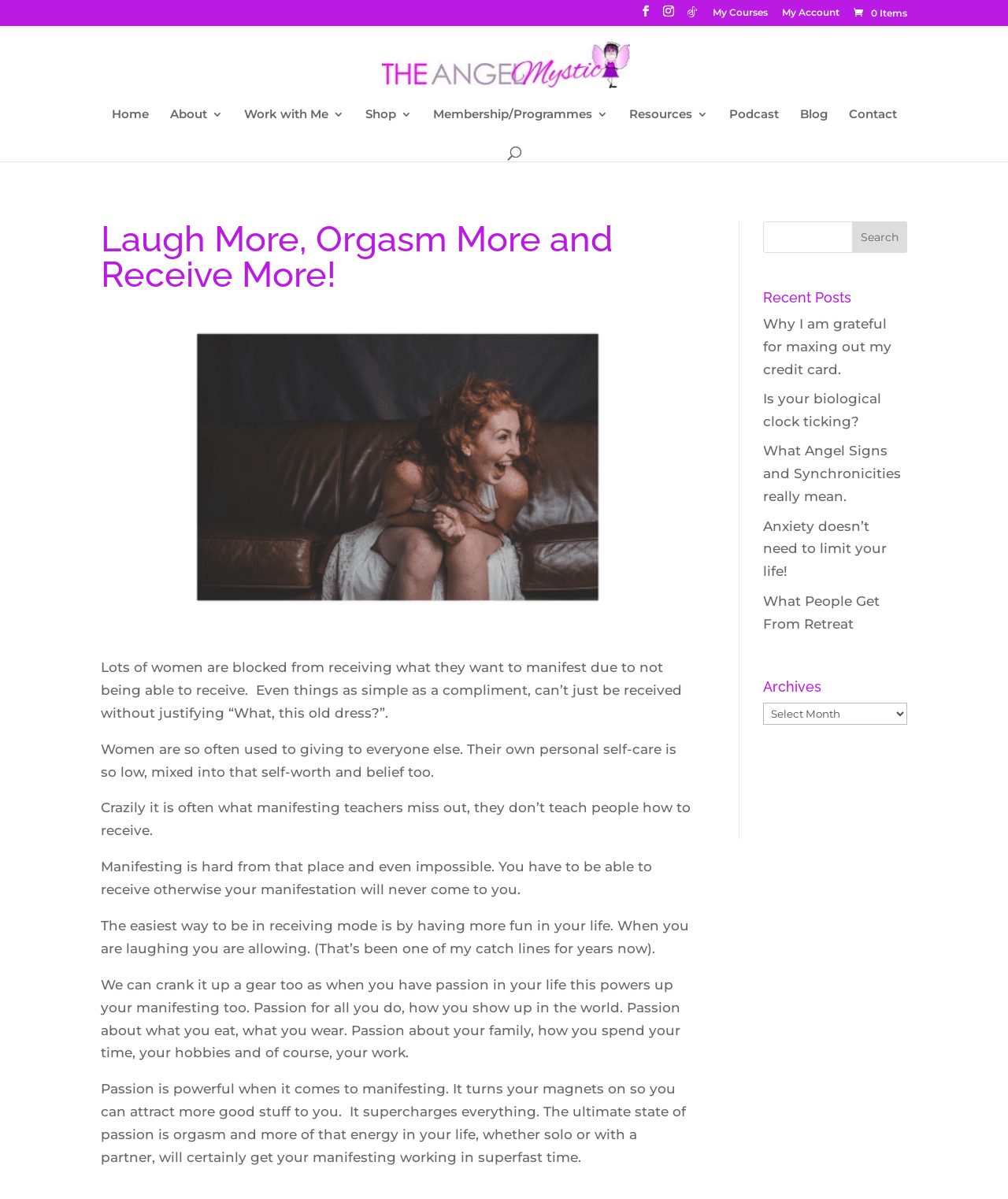Construct a thorough caption encompassing all aspects of the webpage.

This webpage is about Angel Mystic, a spiritual guide who helps women manifest their desires. At the top of the page, there are several social media links, including TikTok, and navigation links to "My Courses", "My Account", and a shopping cart with 0 items. Below these links, there is a prominent heading "Laugh More, Orgasm More and Receive More!" with an image beside it.

The main content of the page is a series of paragraphs discussing the importance of receiving and manifesting one's desires. The text explains that many women struggle to receive what they want due to low self-worth and a lack of self-care. It emphasizes the need to learn how to receive and highlights the role of fun, passion, and orgasm in manifesting one's desires.

On the right side of the page, there is a search box with a search button. Below the search box, there are recent posts listed, including "Why I am grateful for maxing out my credit card", "Is your biological clock ticking?", and others. Further down, there is an "Archives" section with a dropdown menu.

At the top left of the page, there is a navigation menu with links to "Home", "About", "Work with Me", "Shop", "Membership/Programmes", "Resources", "Podcast", "Blog", and "Contact".